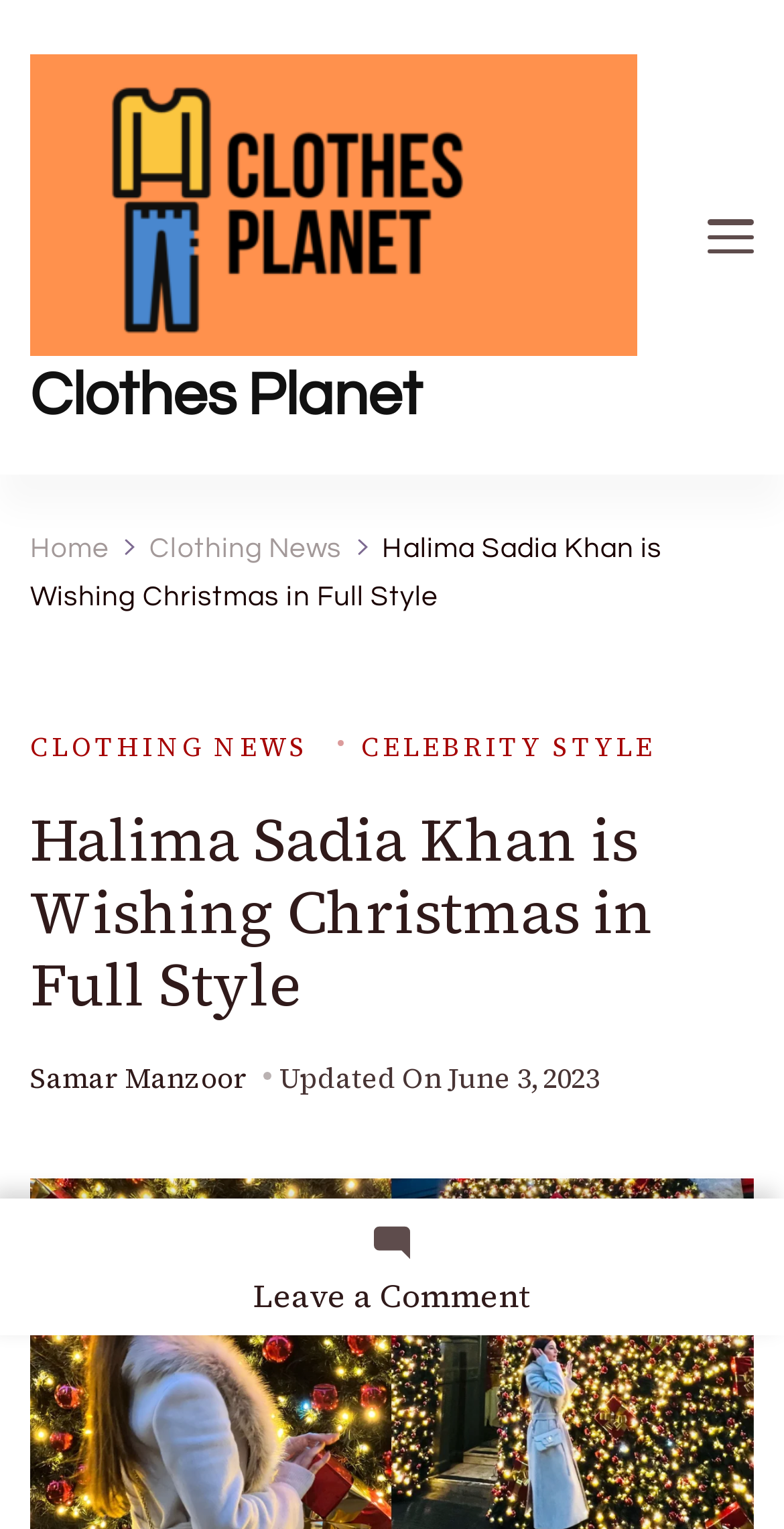Kindly determine the bounding box coordinates for the area that needs to be clicked to execute this instruction: "Click the logo of Clothes Planet".

[0.038, 0.036, 0.814, 0.232]